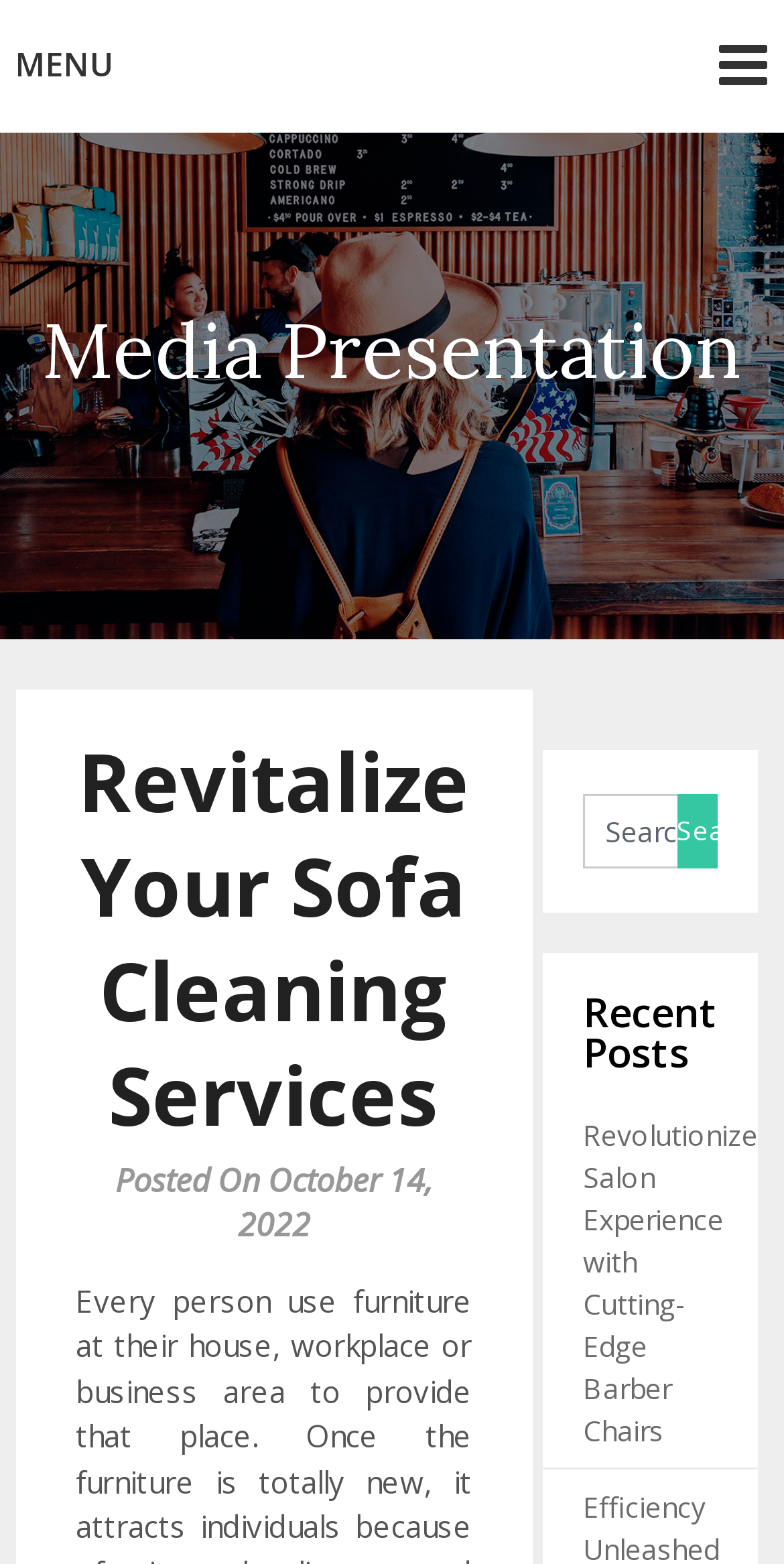Provide a brief response in the form of a single word or phrase:
What is the title of the recent post?

Revolutionize Salon Experience with Cutting-Edge Barber Chairs